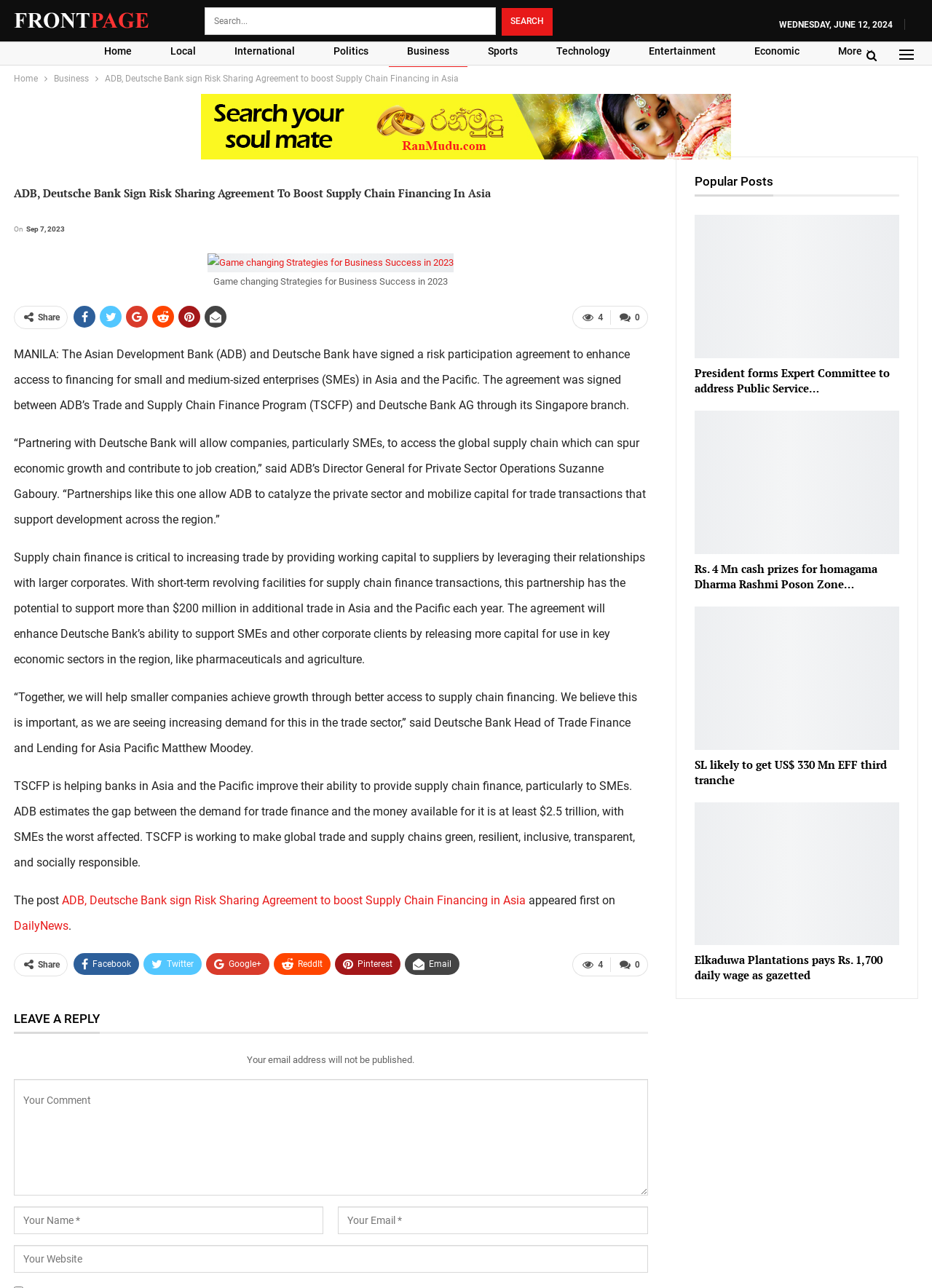Kindly determine the bounding box coordinates for the area that needs to be clicked to execute this instruction: "Click on the logo".

[0.015, 0.007, 0.161, 0.015]